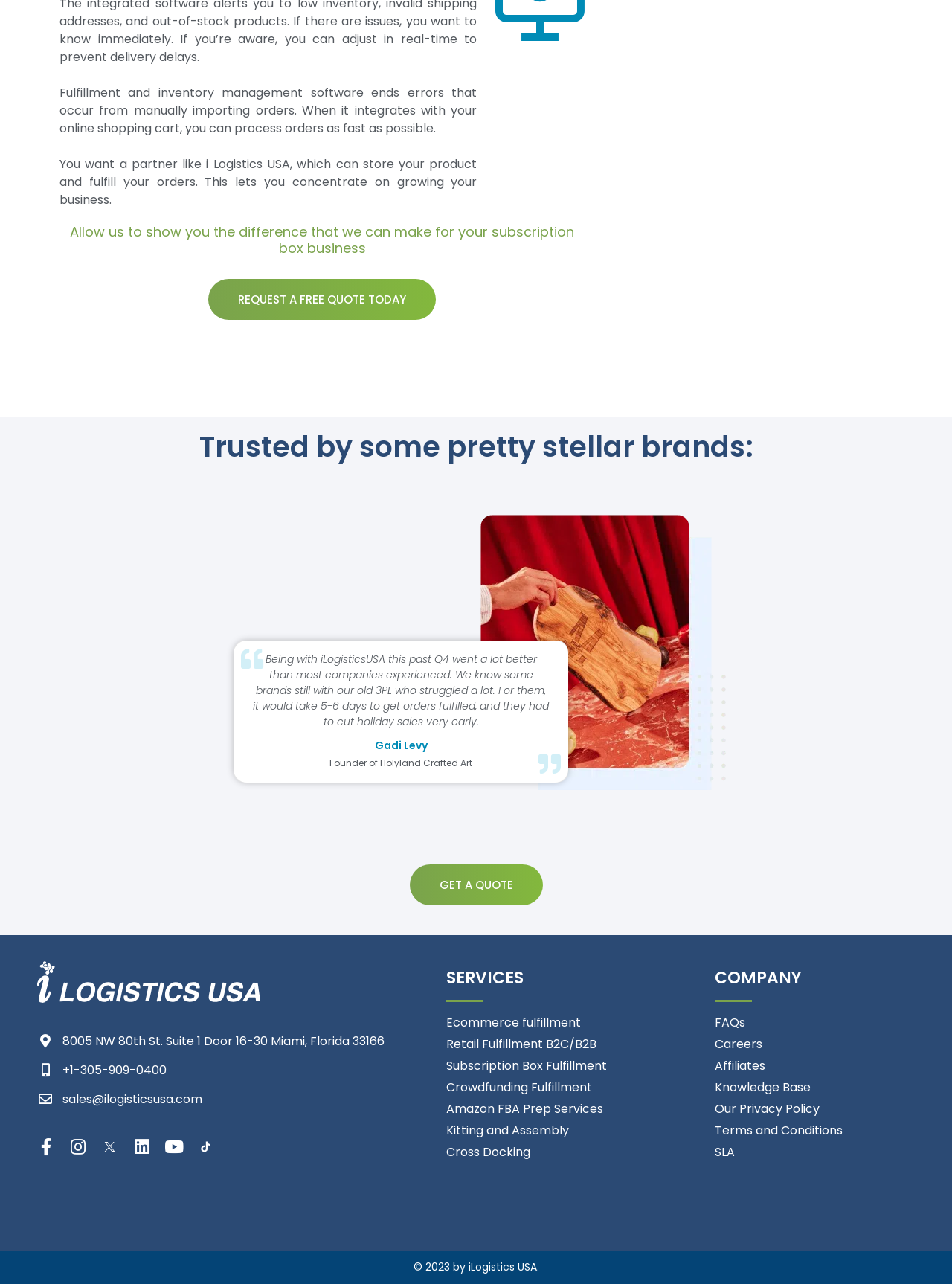Who is the founder of Holyland Crafted Art?
Using the screenshot, give a one-word or short phrase answer.

Gadi Levy